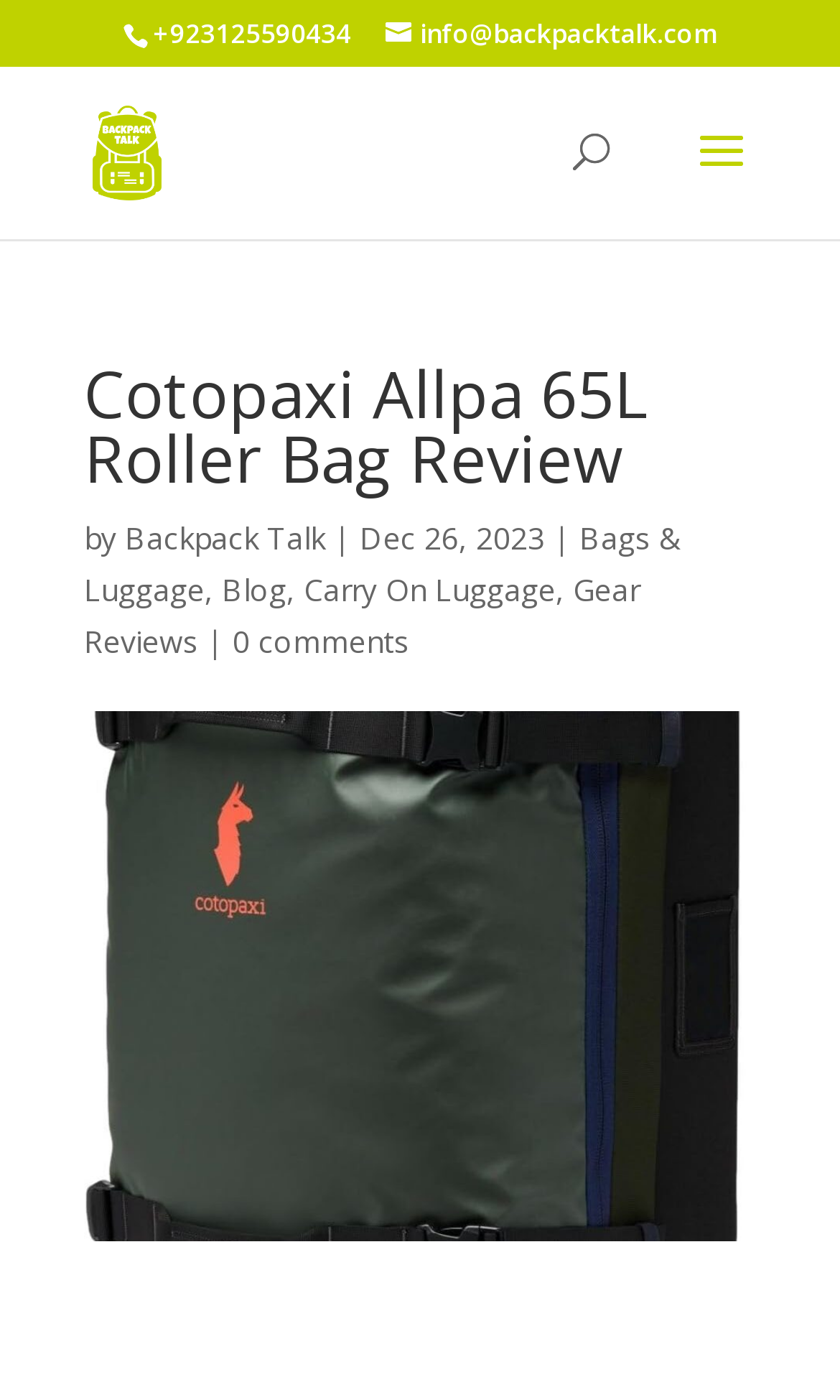Pinpoint the bounding box coordinates of the element to be clicked to execute the instruction: "contact info@backpacktalk.com".

[0.459, 0.011, 0.854, 0.037]